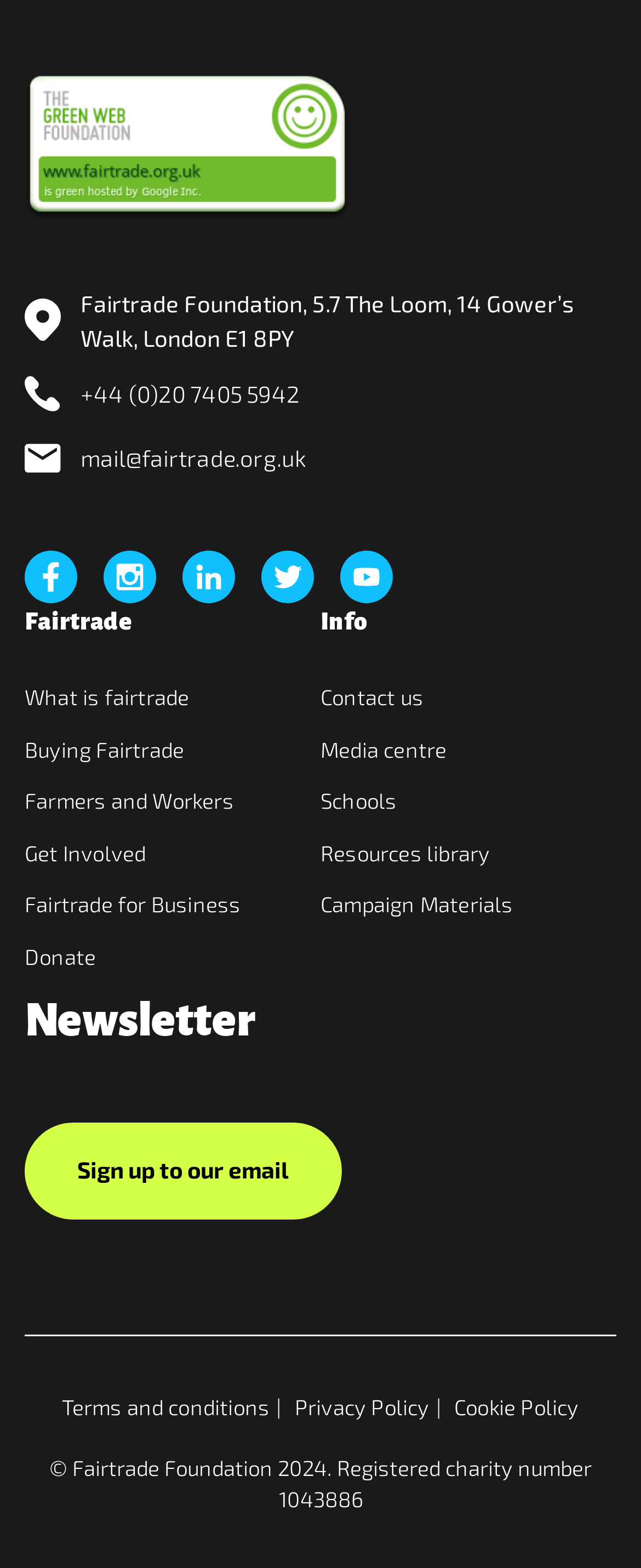Please identify the bounding box coordinates of the area that needs to be clicked to fulfill the following instruction: "Learn what Fairtrade is."

[0.038, 0.436, 0.295, 0.453]